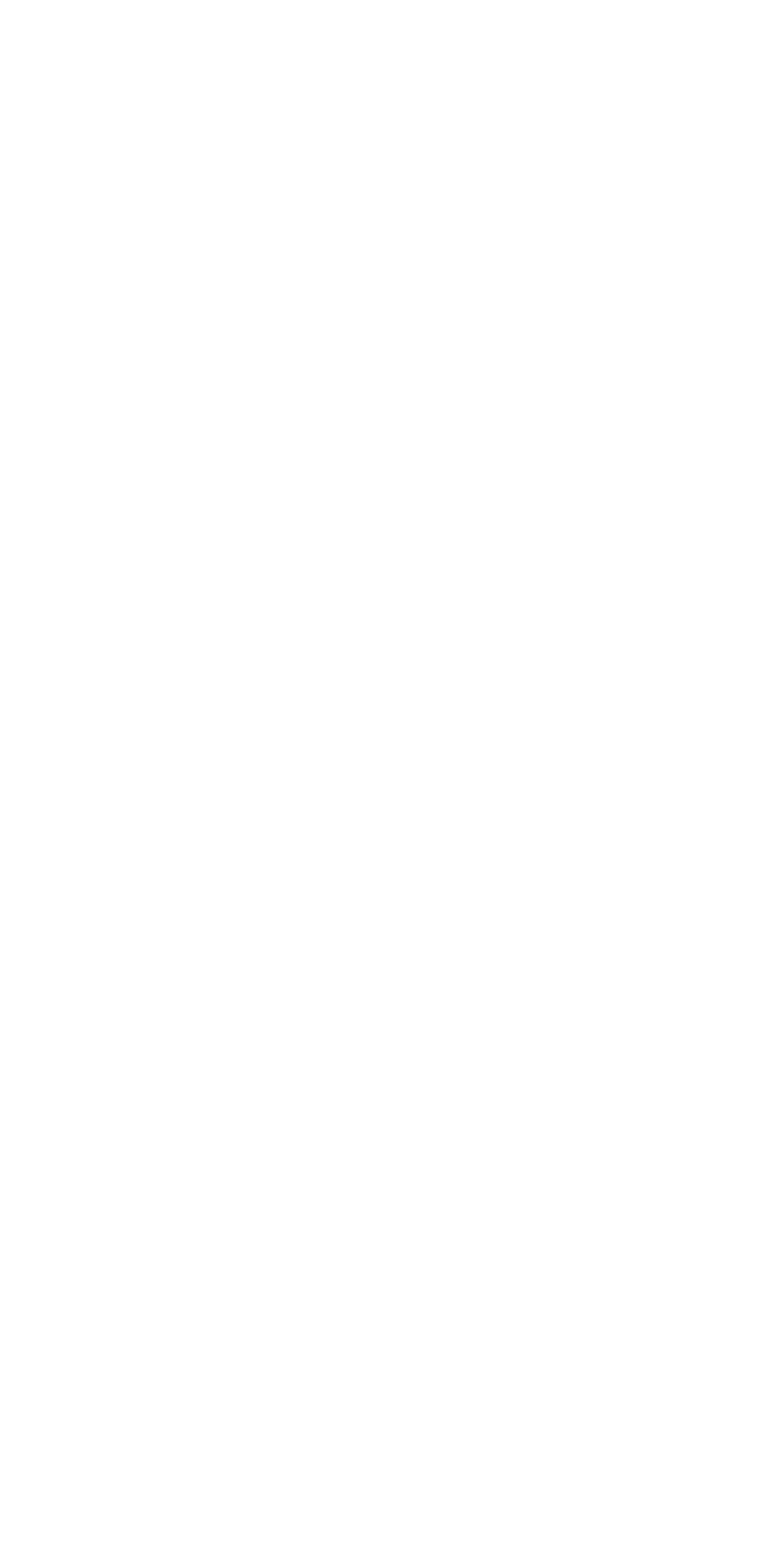Can you specify the bounding box coordinates of the area that needs to be clicked to fulfill the following instruction: "Check the staff directory"?

[0.077, 0.142, 0.304, 0.162]